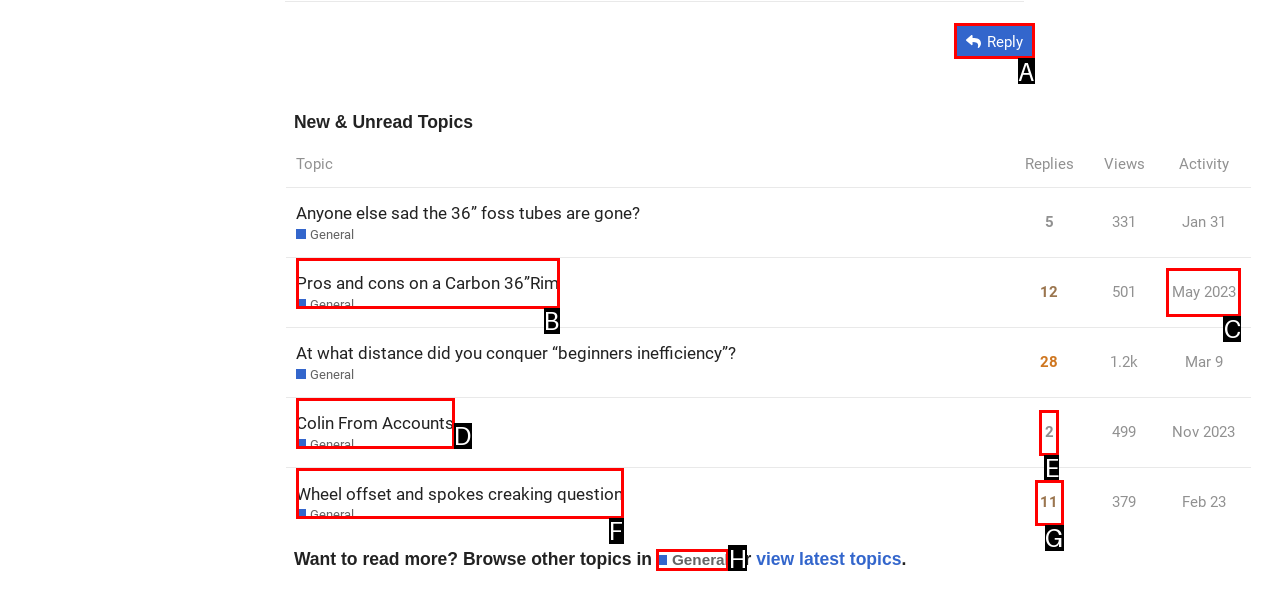Given the task: Check out the art gallery, indicate which boxed UI element should be clicked. Provide your answer using the letter associated with the correct choice.

None